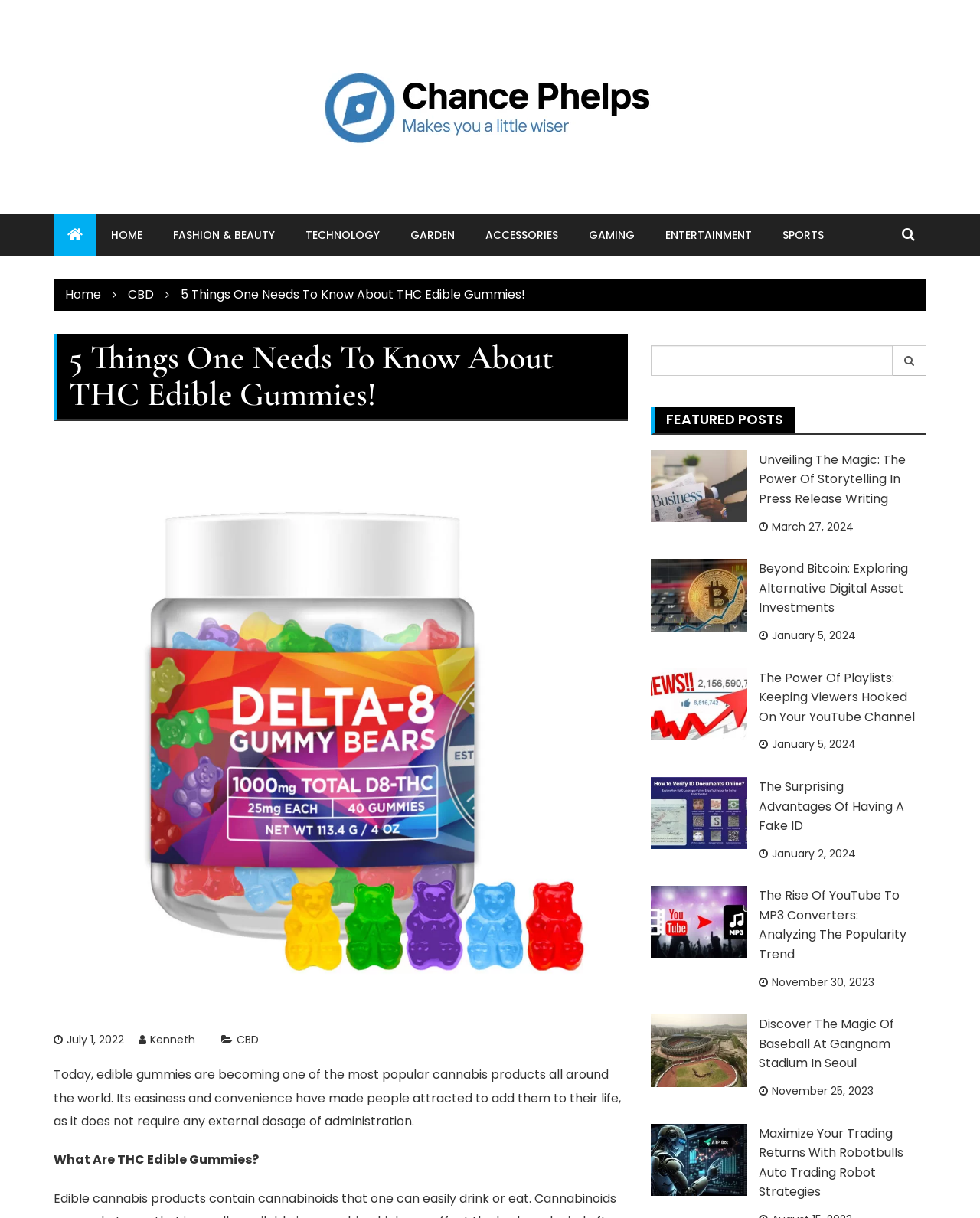Describe all the key features of the webpage in detail.

This webpage is about THC edible gummies, with a focus on providing information and knowledge about this cannabis product. At the top, there is a navigation menu with links to various categories such as Home, Fashion & Beauty, Technology, and more. Below the navigation menu, there is a search bar with a magnifying glass icon.

The main content of the webpage is divided into two sections. On the left side, there is an article titled "5 Things One Needs To Know About THC Edible Gummies!" with a heading and a brief introduction. The article discusses the popularity of edible gummies and their ease of use. Below the article, there is a section titled "FEATURED POSTS" with a list of links to other articles, each with a heading and a publication date.

On the right side of the webpage, there are several links to other articles, each with a heading and a publication date. These articles appear to be related to various topics such as storytelling in press release writing, alternative digital asset investments, and YouTube channel optimization.

Throughout the webpage, there are several images and icons, including a profile picture of the author, Chance Phelps, and various social media icons. The overall layout is organized, with clear headings and concise text, making it easy to navigate and read.